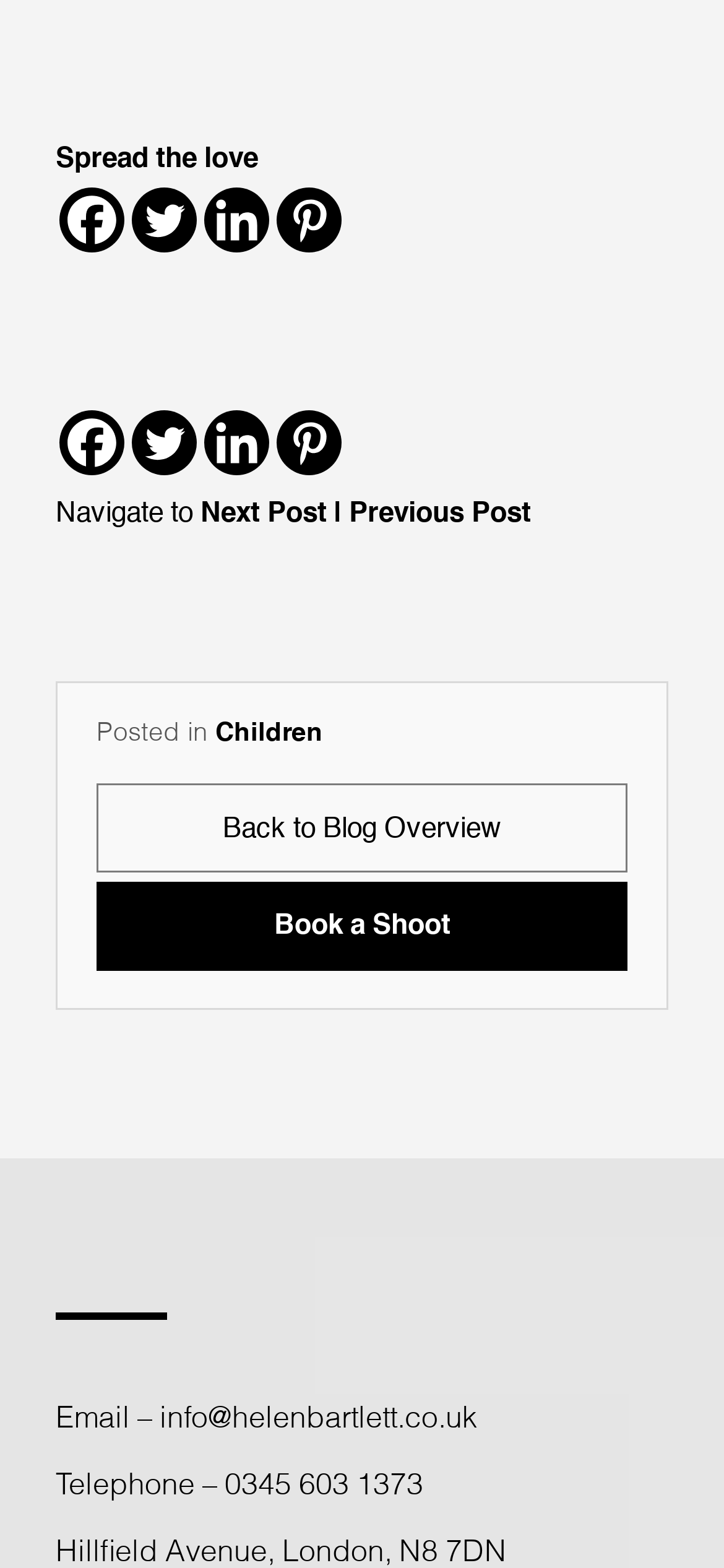Calculate the bounding box coordinates of the UI element given the description: "info@helenbartlett.co.uk".

[0.221, 0.896, 0.659, 0.915]